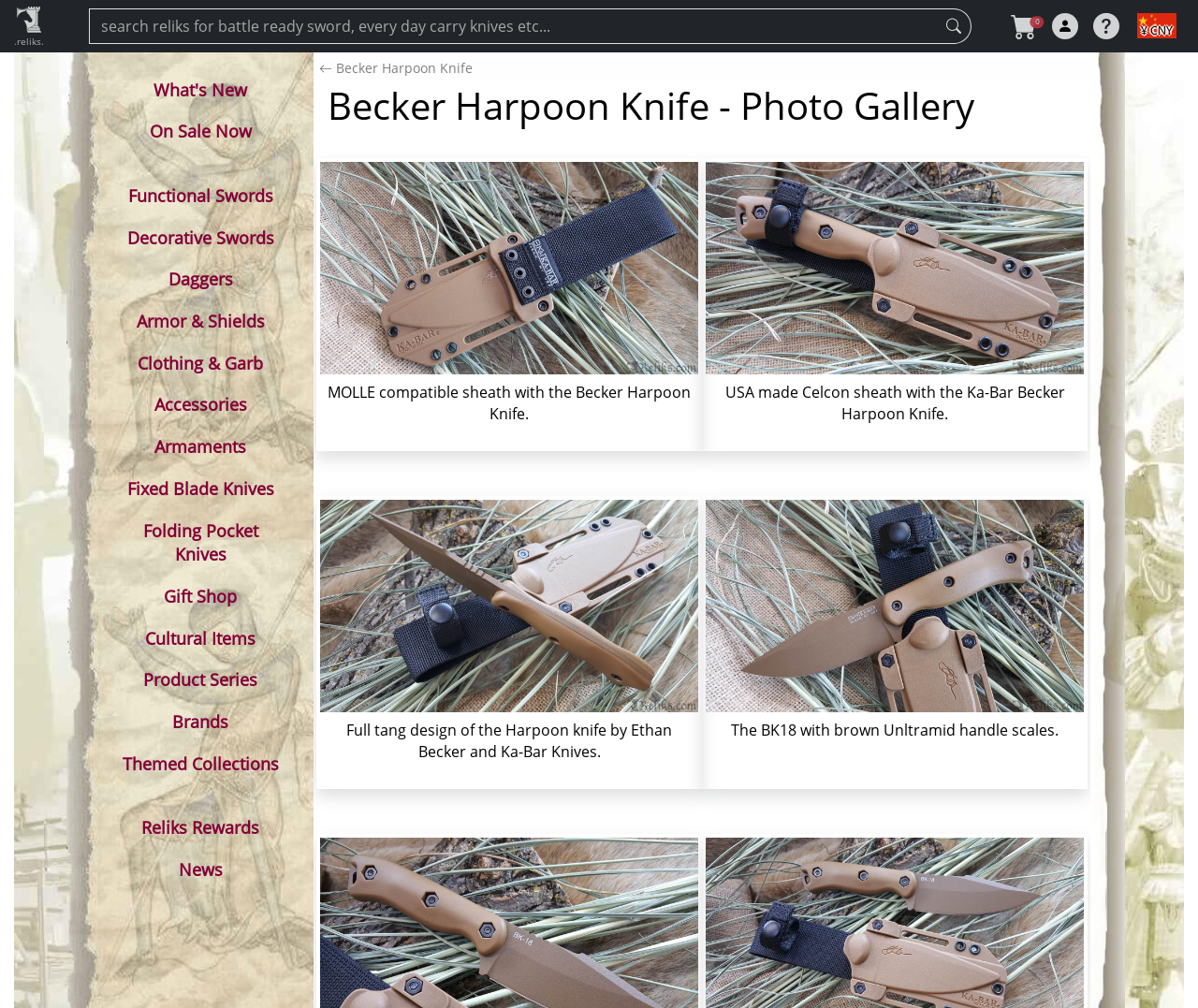Provide a thorough summary of the webpage.

This webpage is about the Becker Harpoon Knife, showcasing 7 unique photos from the Reliks collection. At the top, there is a search bar with a placeholder text "search reliks for battle ready sword, every day carry knives etc..." and a few icons, including a currency symbol "¥ CNY" on the right side. 

Below the search bar, there is a heading "Becker Harpoon Knife - Photo Gallery" followed by a series of links and images. The first link is "Becker Harpoon Sheath" with an accompanying image, and a brief description "MOLLE compatible sheath with the Becker Harpoon Knife." 

To the right of the first link, there is another link "BK18 Celcon Sheath" with an image and a description "USA made Celcon sheath with the Ka-Bar Becker Harpoon Knife." 

Below these two links, there are three more links with images and descriptions: "Becker Harpoon Tang" with a description of the full tang design, "Ka Bar BK18" with a description of the knife with brown Ultramid handle scales, and "Becker Harpoon Knife" with no description. 

On the left side of the page, there is a navigation menu labeled "Shopping Menu" with 15 links to various categories, including "What's New", "On Sale Now", "Functional Swords", "Decorative Swords", and more.